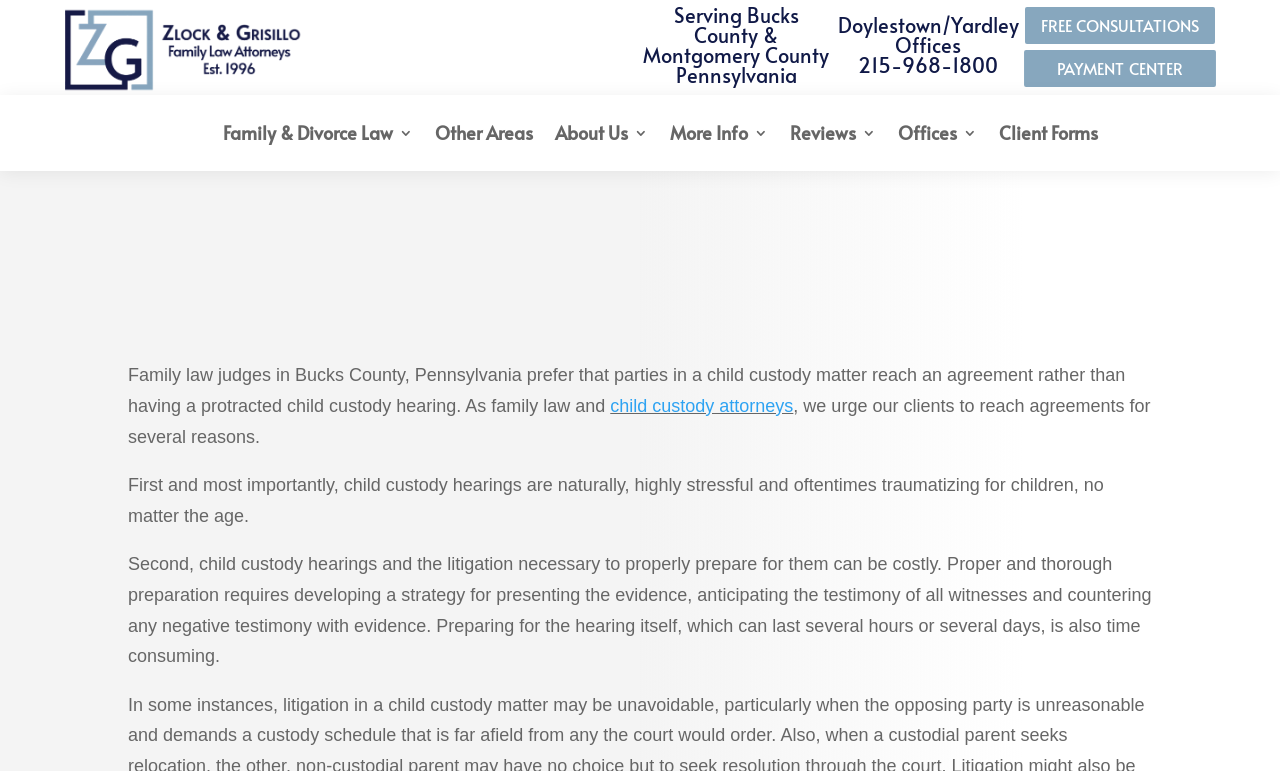How many links are there in the top navigation menu?
Could you answer the question with a detailed and thorough explanation?

I counted the number of link elements in the top navigation menu, which are 'Family & Divorce Law 3', 'Other Areas', 'About Us 3', 'More Info 3', 'Reviews 3', 'Offices 3', and 'Client Forms'.